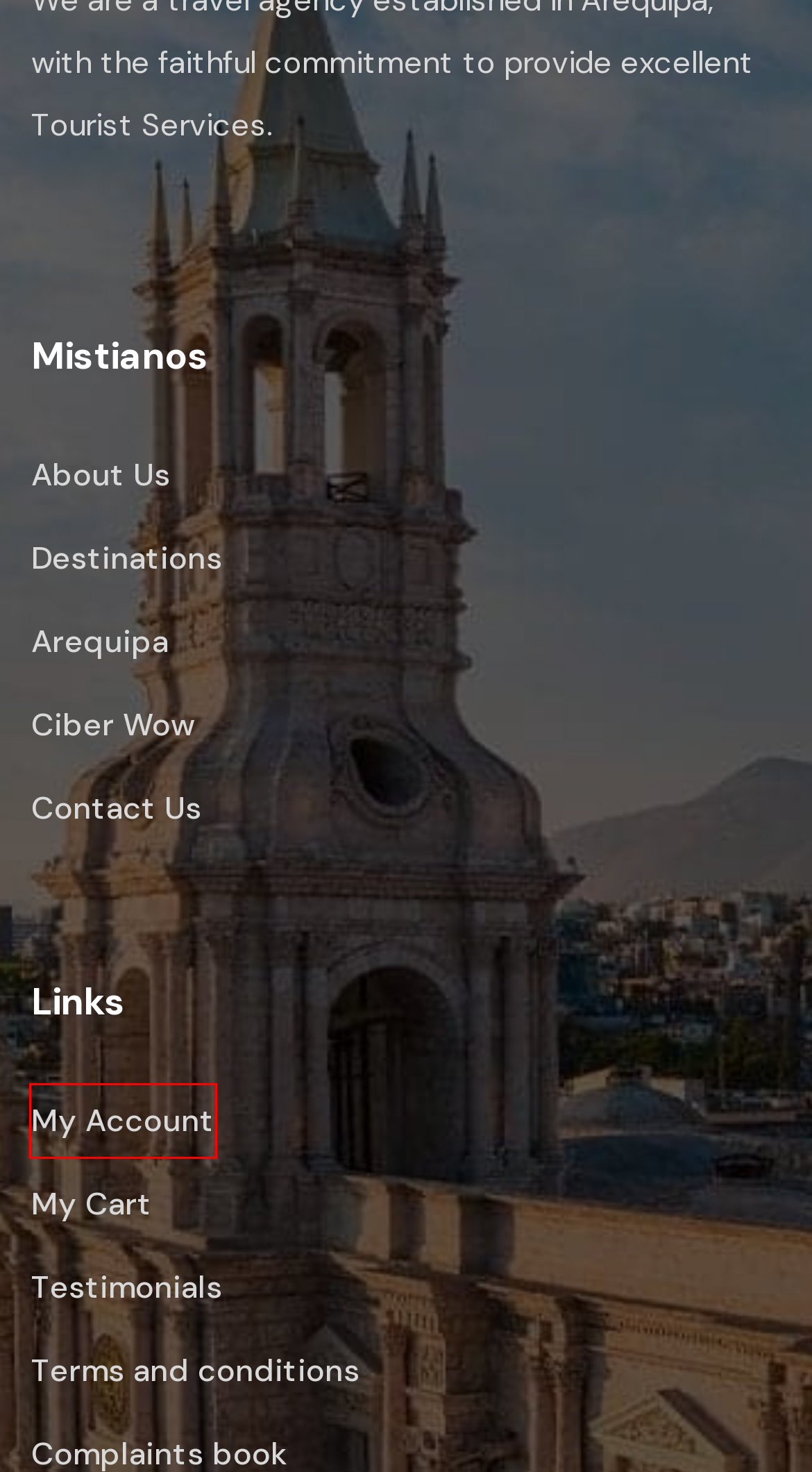You’re provided with a screenshot of a webpage that has a red bounding box around an element. Choose the best matching webpage description for the new page after clicking the element in the red box. The options are:
A. Testimonials | Mistianos Tours
B. Destinos | Mistianos Tours
C. Contact Us | Mistianos Tours
D. Arequipa | Mistianos Tours
E. Terms and conditions | Mistianos Tours
F. Ciber Wow | Mistianos Tours
G. About Us | Mistianos Tours
H. Log in | Mistianos Tours

H